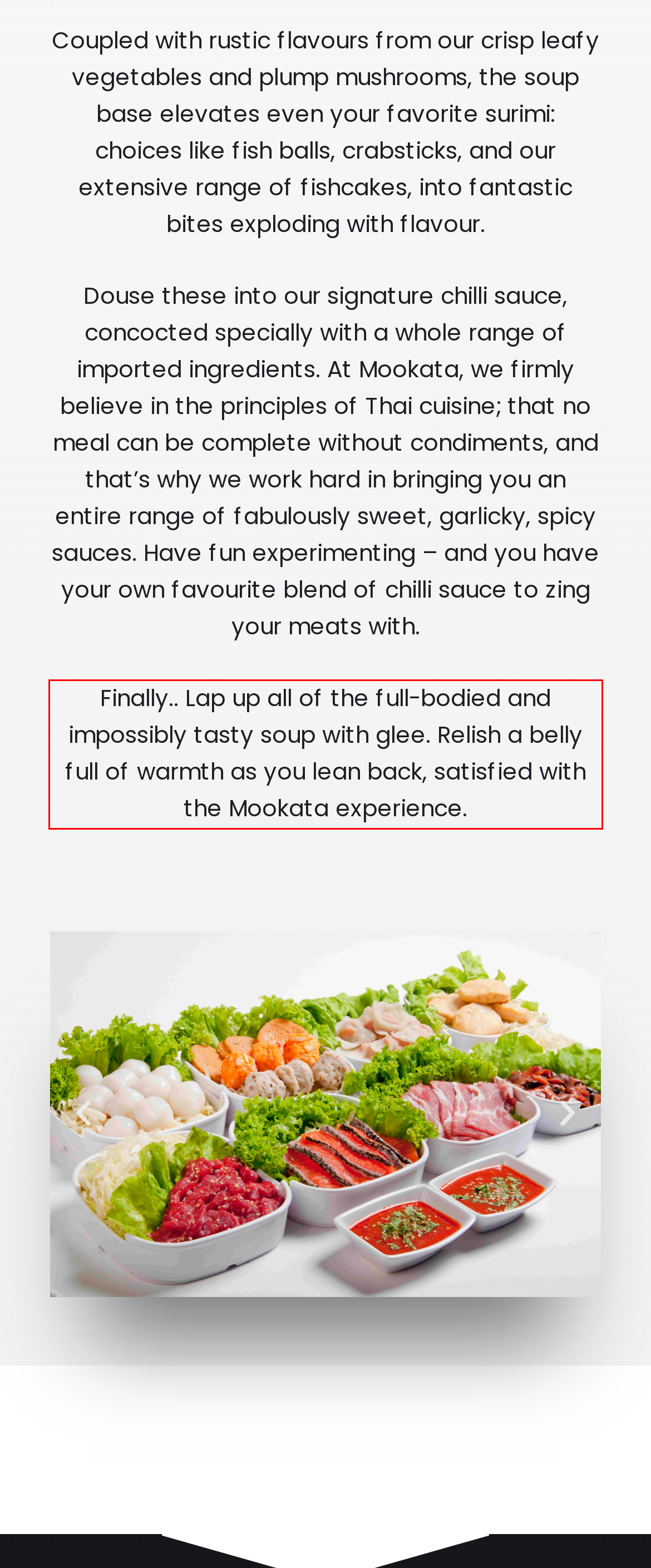You are presented with a screenshot containing a red rectangle. Extract the text found inside this red bounding box.

Finally.. Lap up all of the full-bodied and impossibly tasty soup with glee. Relish a belly full of warmth as you lean back, satisfied with the Mookata experience.